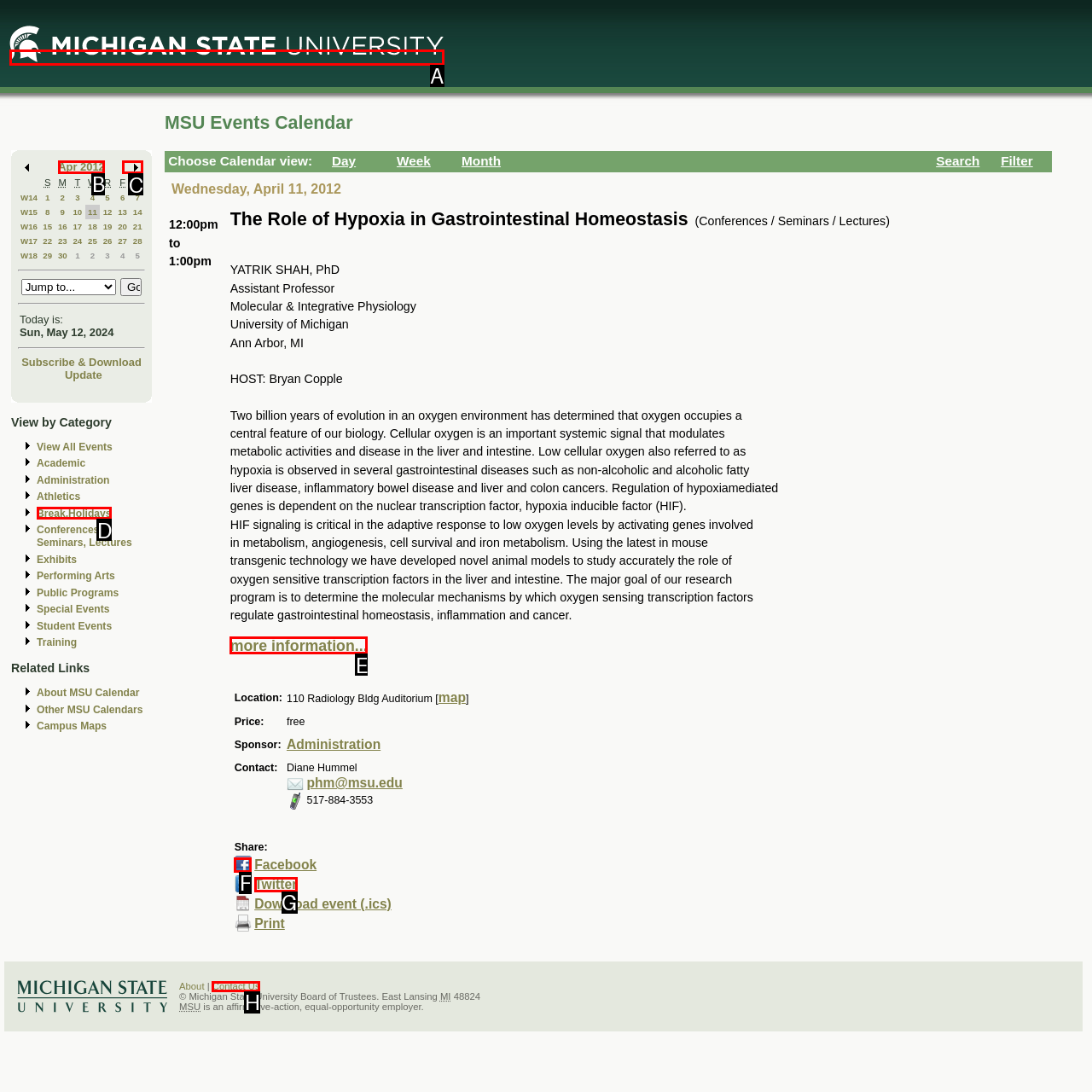Identify the correct letter of the UI element to click for this task: Go to next month
Respond with the letter from the listed options.

C